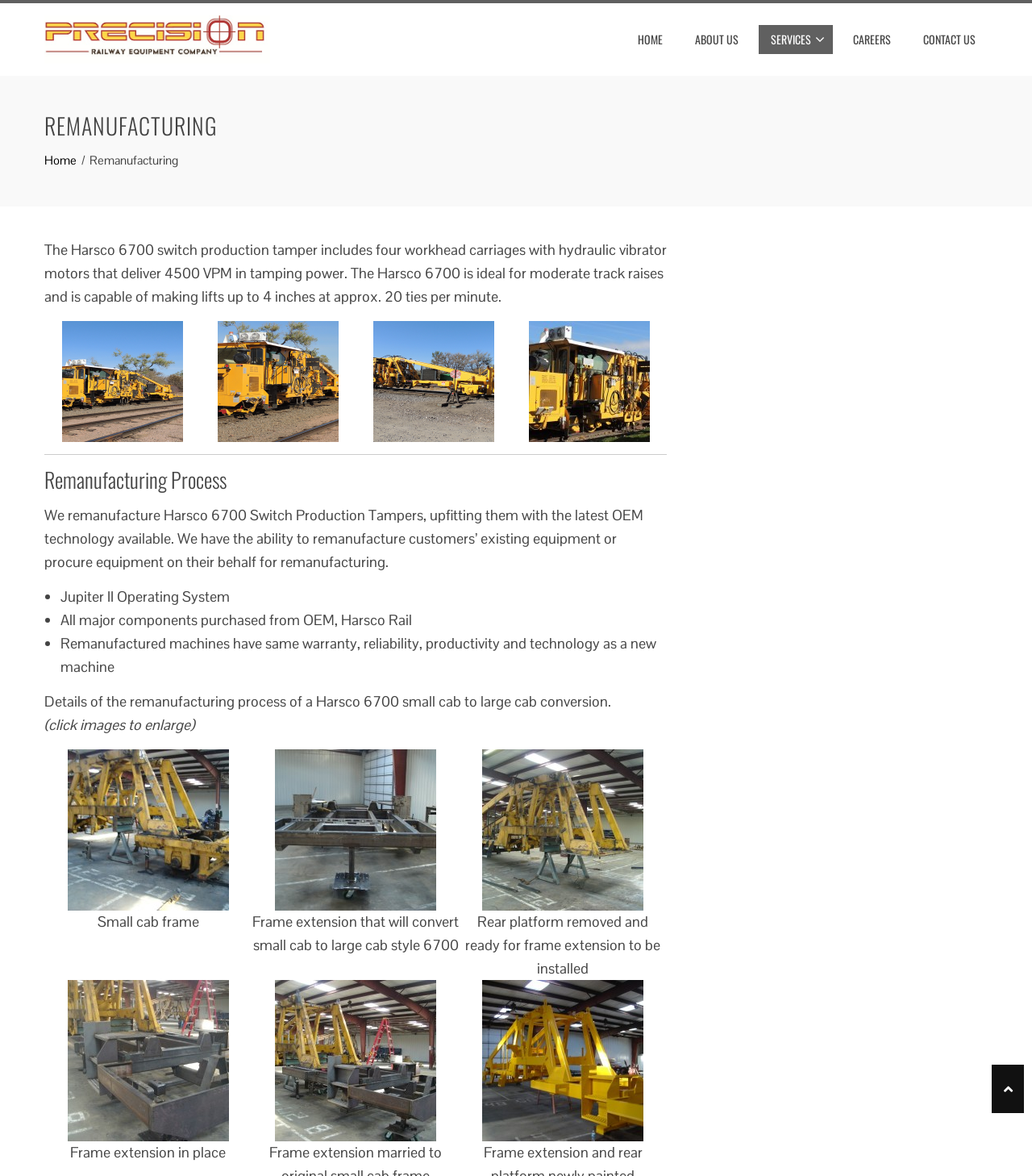Write a detailed summary of the webpage, including text, images, and layout.

The webpage is about remanufacturing services for Harsco 6700 switch production tampers. At the top, there is a navigation menu with links to "HOME", "ABOUT US", "SERVICES", "CAREERS", and "CONTACT US". Below the menu, there is a heading "REMANUFACTURING" and a breadcrumb navigation.

The main content of the page is divided into sections. The first section describes the Harsco 6700 switch production tamper, including its features and capabilities. There are four figures with links to enlarge the images, showcasing different aspects of the tamper.

The next section is about the remanufacturing process, with a heading "Remanufacturing Process" and a paragraph explaining the services offered. Below this, there is a list of benefits, including the use of OEM technology, warranty, and reliability.

The following section provides details about the remanufacturing process of a Harsco 6700 small cab to large cab conversion. There are four figures with links to enlarge the images, showing different stages of the conversion process. Each figure has a caption describing the stage.

Overall, the webpage is focused on providing information about the remanufacturing services for Harsco 6700 switch production tampers, with detailed descriptions and images to illustrate the process.